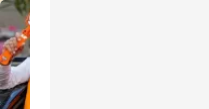Depict the image with a detailed narrative.

The image features a lively scene from Patna, where a vibrant celebration is taking place in anticipation of Prime Minister Modi's first-ever roadshow. In the foreground, an enthusiastic supporter is seen taking part in the festivities, holding a brightly colored drink that exemplifies the energized atmosphere. The backdrop hints at a larger event with crowds of people, symbolizing the community's engagement and excitement. This moment encapsulates the spirit of connection and political involvement as traffic routes in the city are altered to accommodate the event, signaling widespread anticipation for the Prime Minister's arrival. The accompanying text highlights the significance of this occasion, with details regarding the timing and the impact of the roadshow on local transportation.